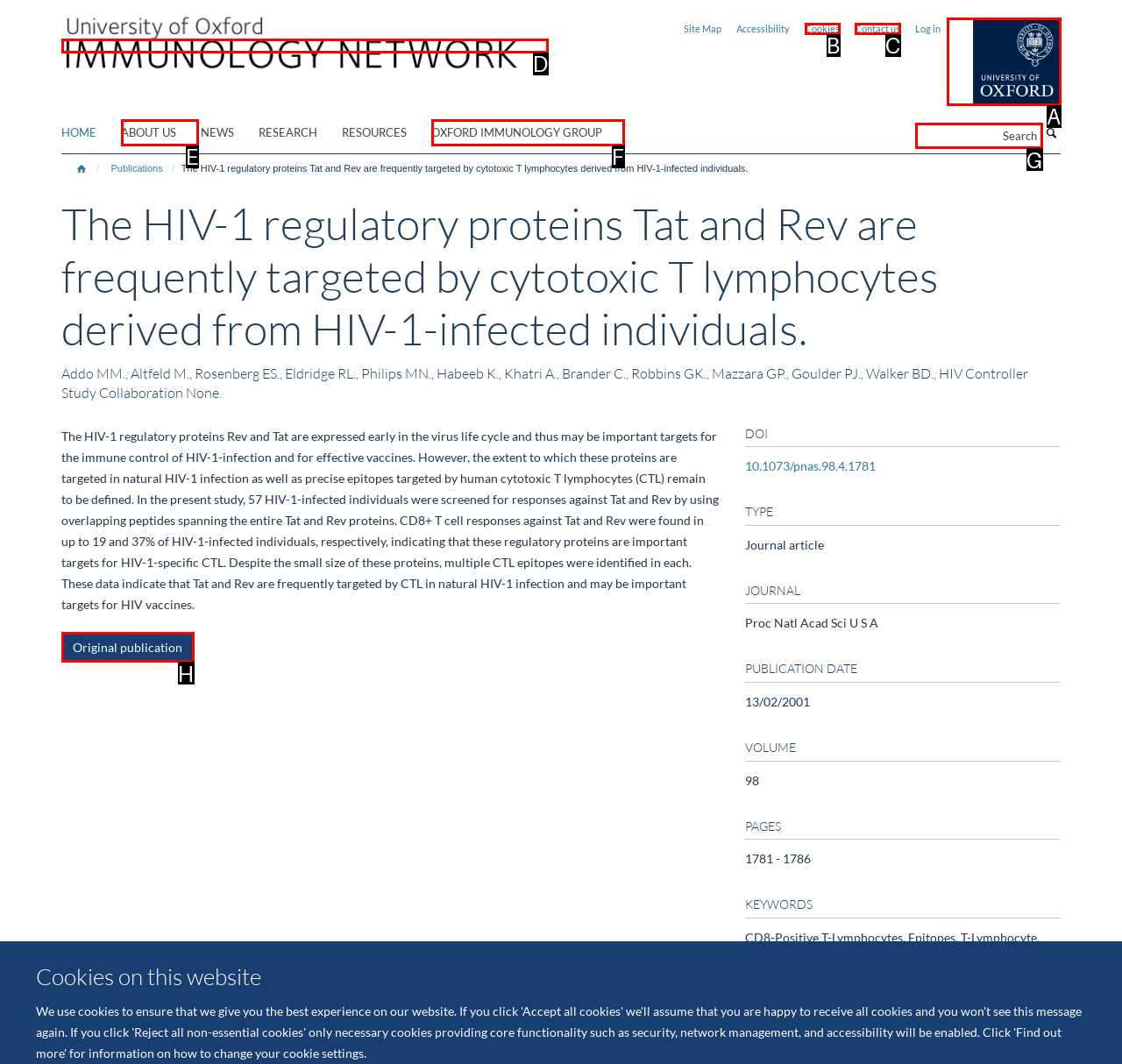Determine which HTML element should be clicked to carry out the following task: Search for something Respond with the letter of the appropriate option.

G